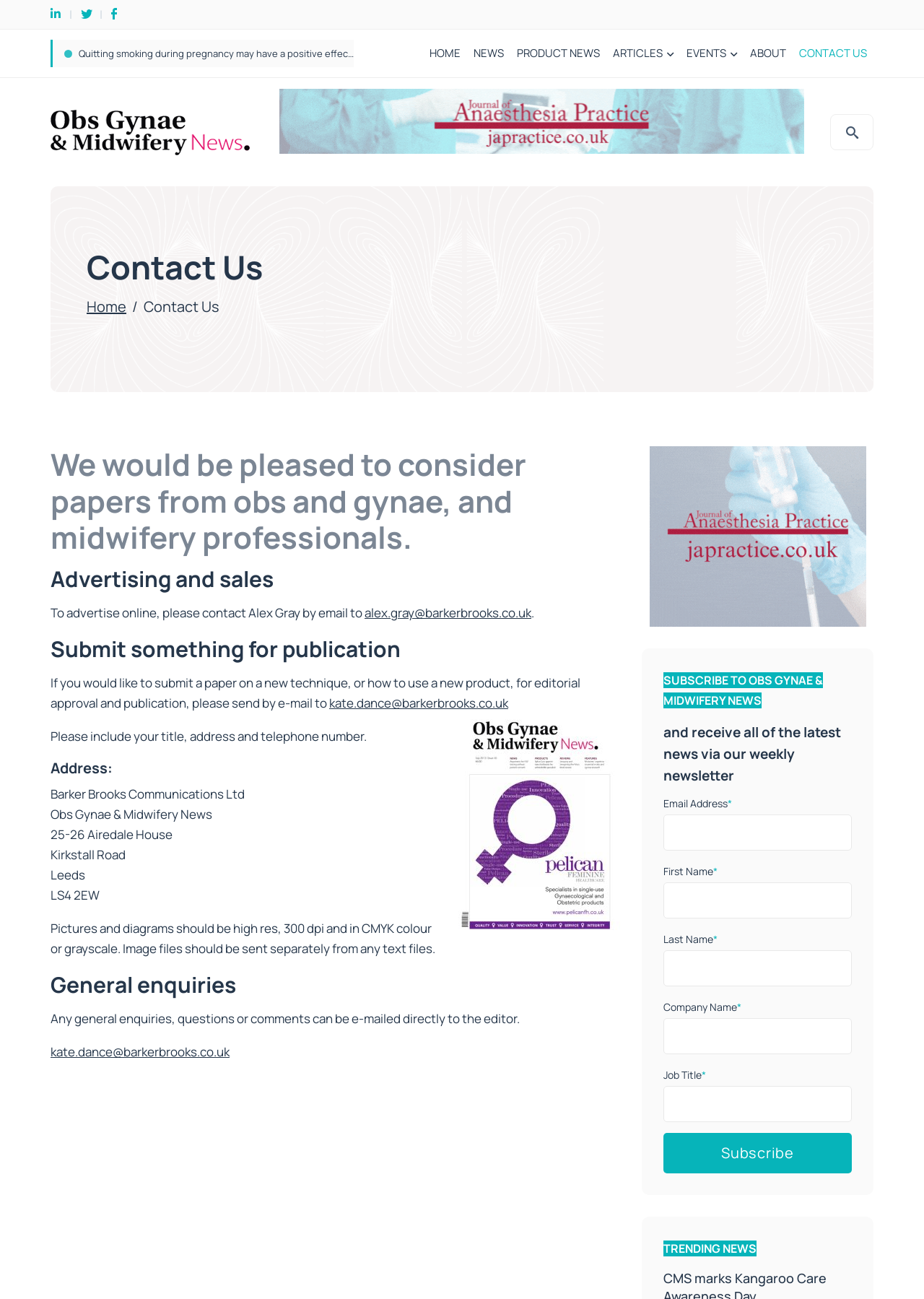What is the contact email for advertising?
Please analyze the image and answer the question with as much detail as possible.

To find the contact email for advertising, I looked for the section 'Advertising and sales' and found the email address 'alex.gray@barkerbrooks.co.uk' mentioned in the text 'To advertise online, please contact Alex Gray by email to'.